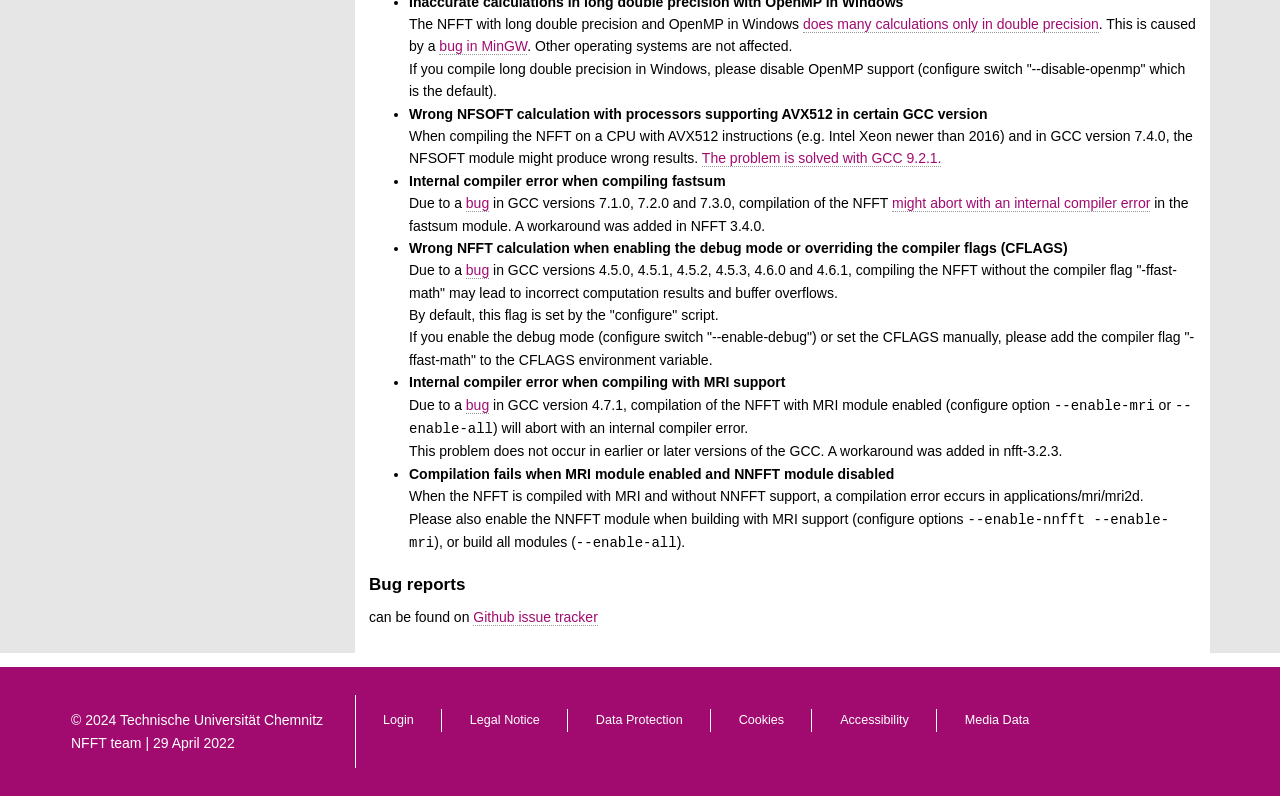Please give a short response to the question using one word or a phrase:
What is the version of GCC that solves a problem with NFSOFT calculation?

GCC 9.2.1